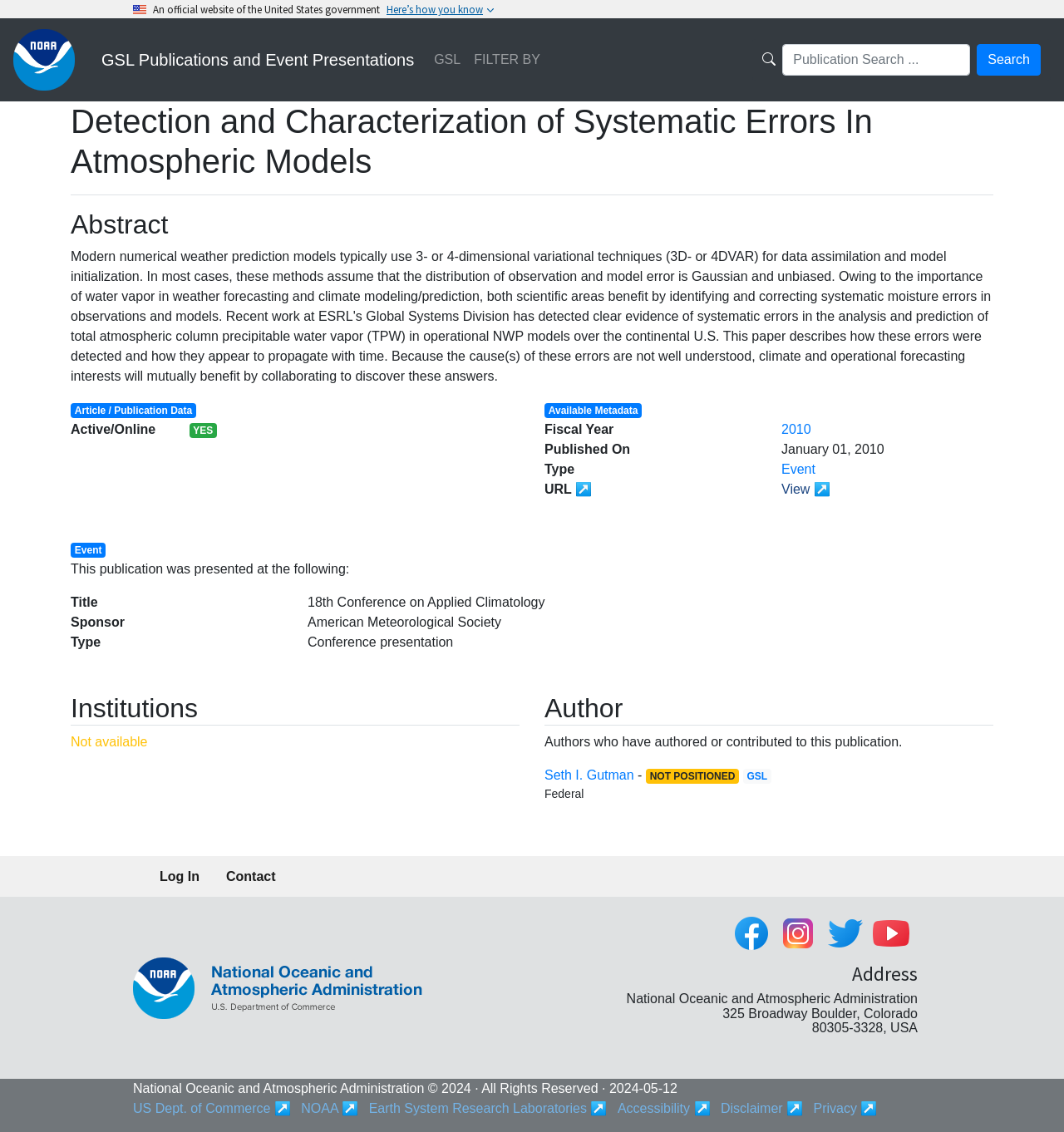Identify the bounding box coordinates of the section to be clicked to complete the task described by the following instruction: "View publication details". The coordinates should be four float numbers between 0 and 1, formatted as [left, top, right, bottom].

[0.162, 0.426, 0.78, 0.439]